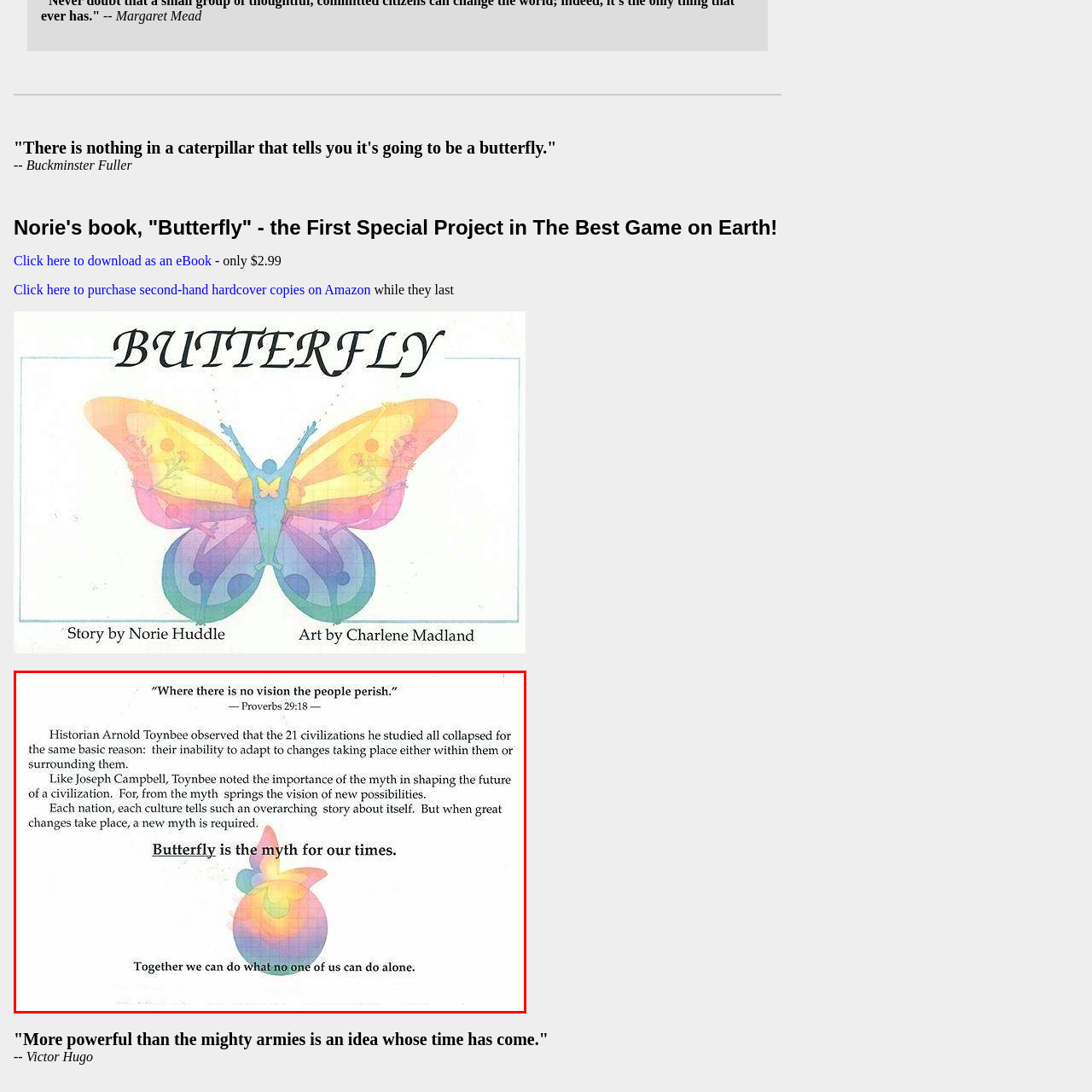Create a thorough and descriptive caption for the photo marked by the red boundary.

The image features a vibrant, artistic representation of a butterfly, symbolizing transformation and rebirth. Above the butterfly is a prominent quote from the biblical Proverbs, "Where there is no vision the people perish," which sets a reflective tone for the content that follows. 

The text discusses historian Arnold Toynbee's observations regarding the collapse of civilizations due to their inability to adapt to change. It highlights the role of mythology, suggesting that each culture has its own overarching narrative, and emphasizes the need for a new myth in times of significant transformation, declaring, "Butterfly is the myth for our times." This metaphor indicates that like a butterfly emerges from a caterpillar, societies must be able to transform and envision new possibilities. 

The caption concludes with an uplifting message about collaboration, stating, "Together we can do what no one of us can do alone," reinforcing the importance of collective effort in navigating change. This visually captivating and thought-provoking piece encourages viewers to embrace personal and societal transformation through unity and vision.